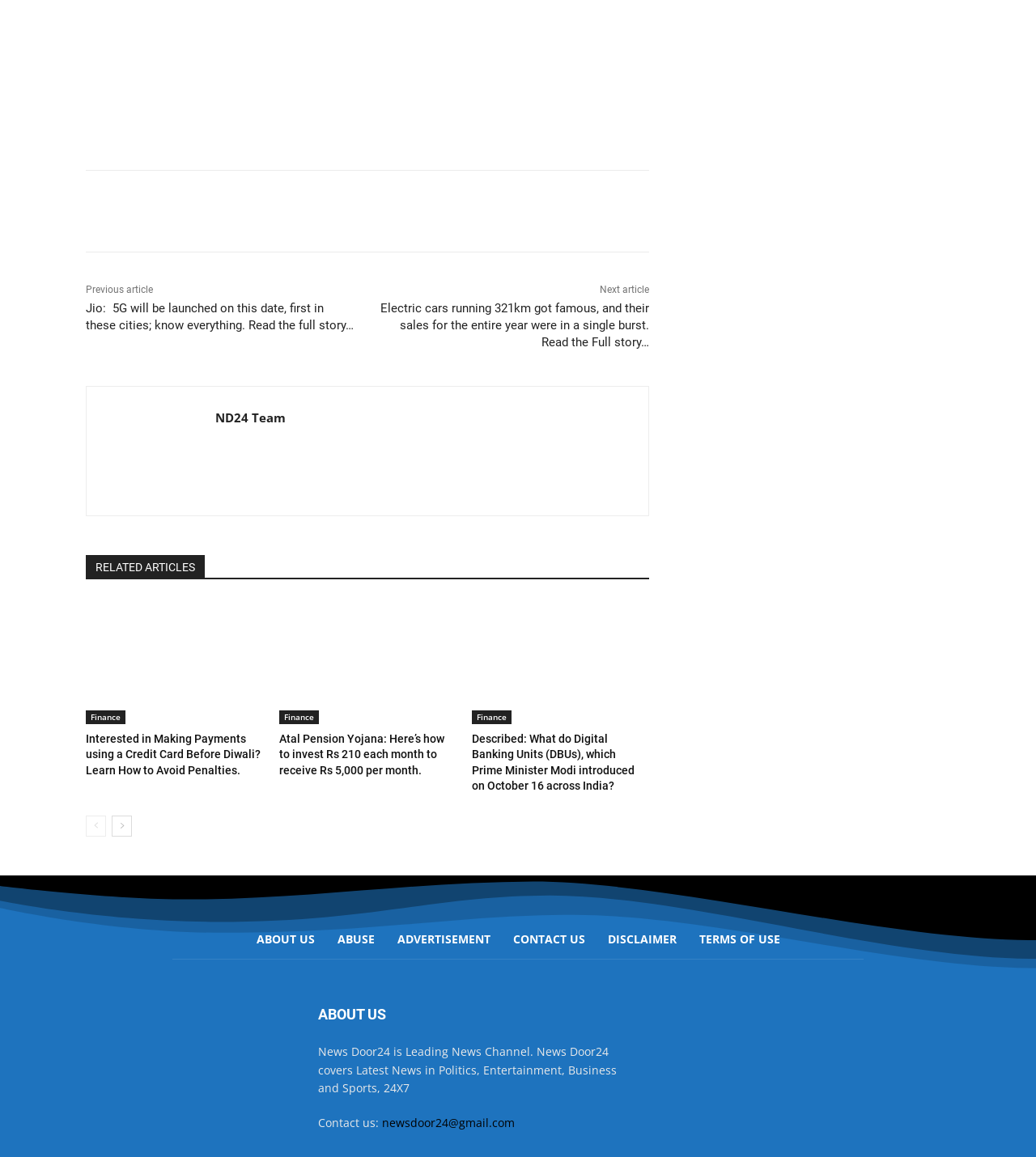Answer the question using only a single word or phrase: 
What is the topic of the first related article?

Finance